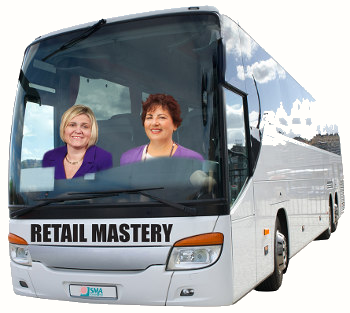How many women are seated in the driver's area?
Please respond to the question with a detailed and well-explained answer.

Inside the bus, two women are seated in the driver's area, conveying a sense of leadership and direction, suggesting that they are in charge of the bus or the journey it represents.